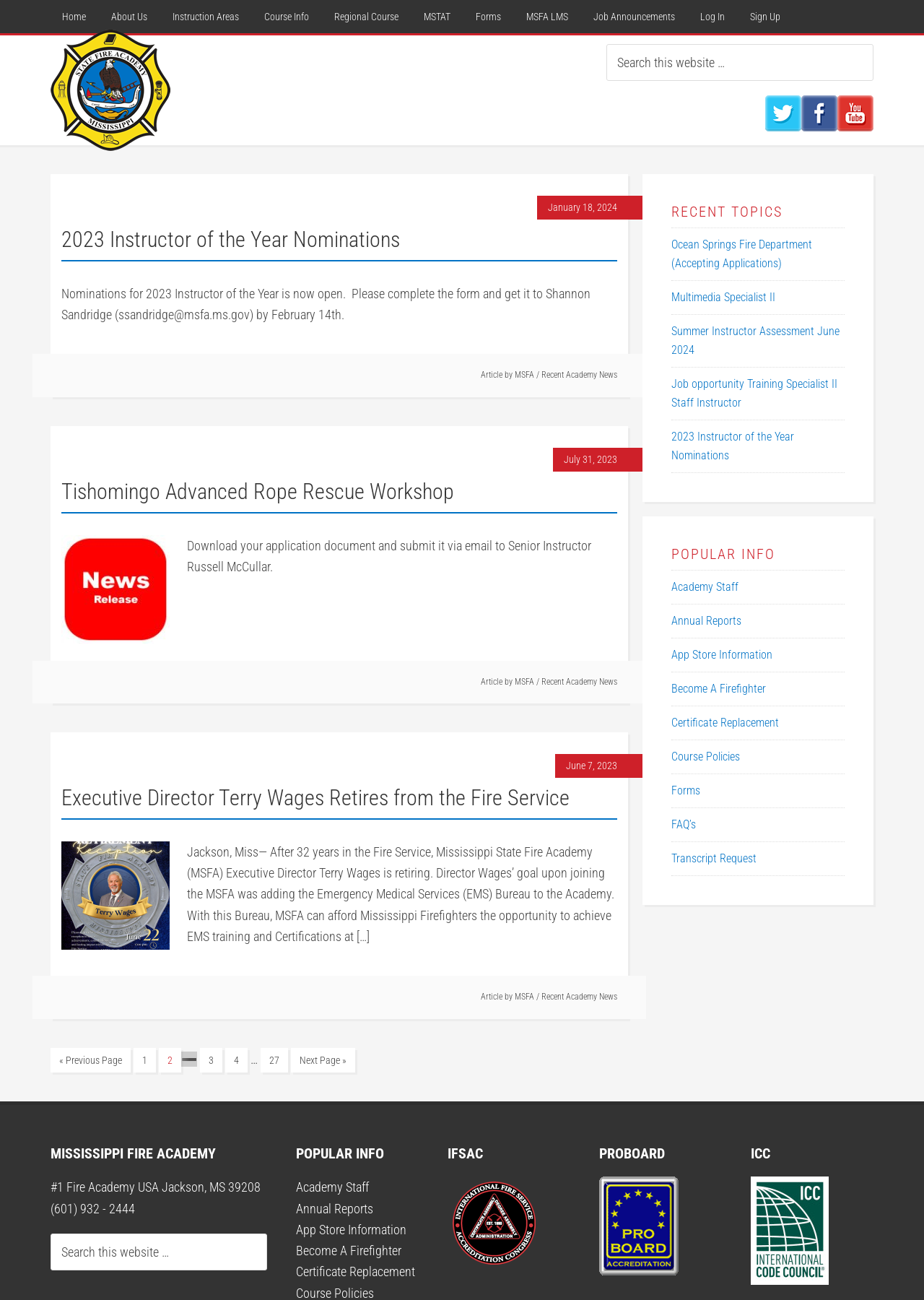Please identify the bounding box coordinates of the element's region that should be clicked to execute the following instruction: "View Next Page". The bounding box coordinates must be four float numbers between 0 and 1, i.e., [left, top, right, bottom].

[0.315, 0.806, 0.384, 0.825]